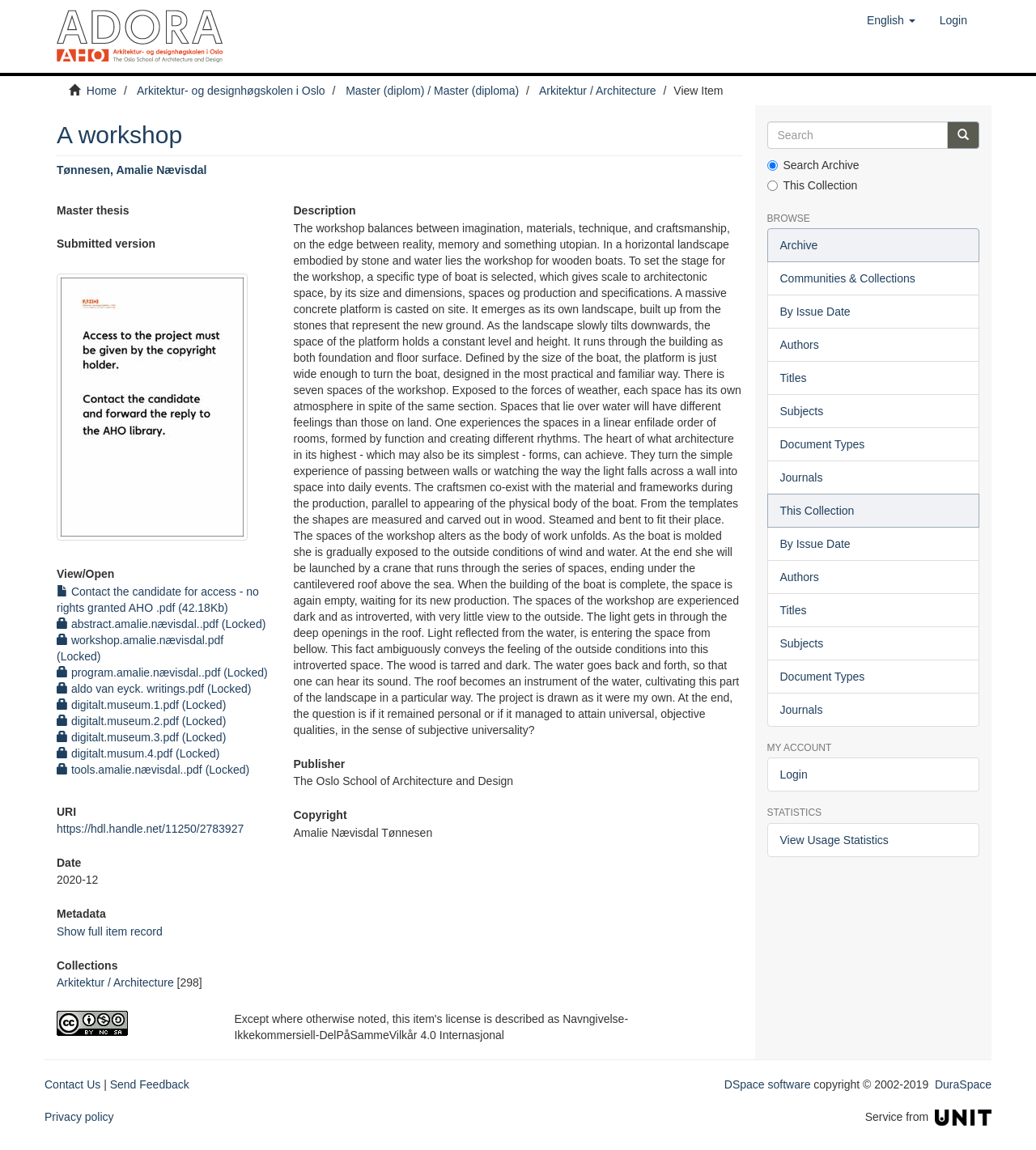Who is the author of the master thesis?
Refer to the image and offer an in-depth and detailed answer to the question.

The author of the master thesis can be found in the heading element with the text 'Tønnesen, Amalie Nævisdal' which is located below the title of the workshop.